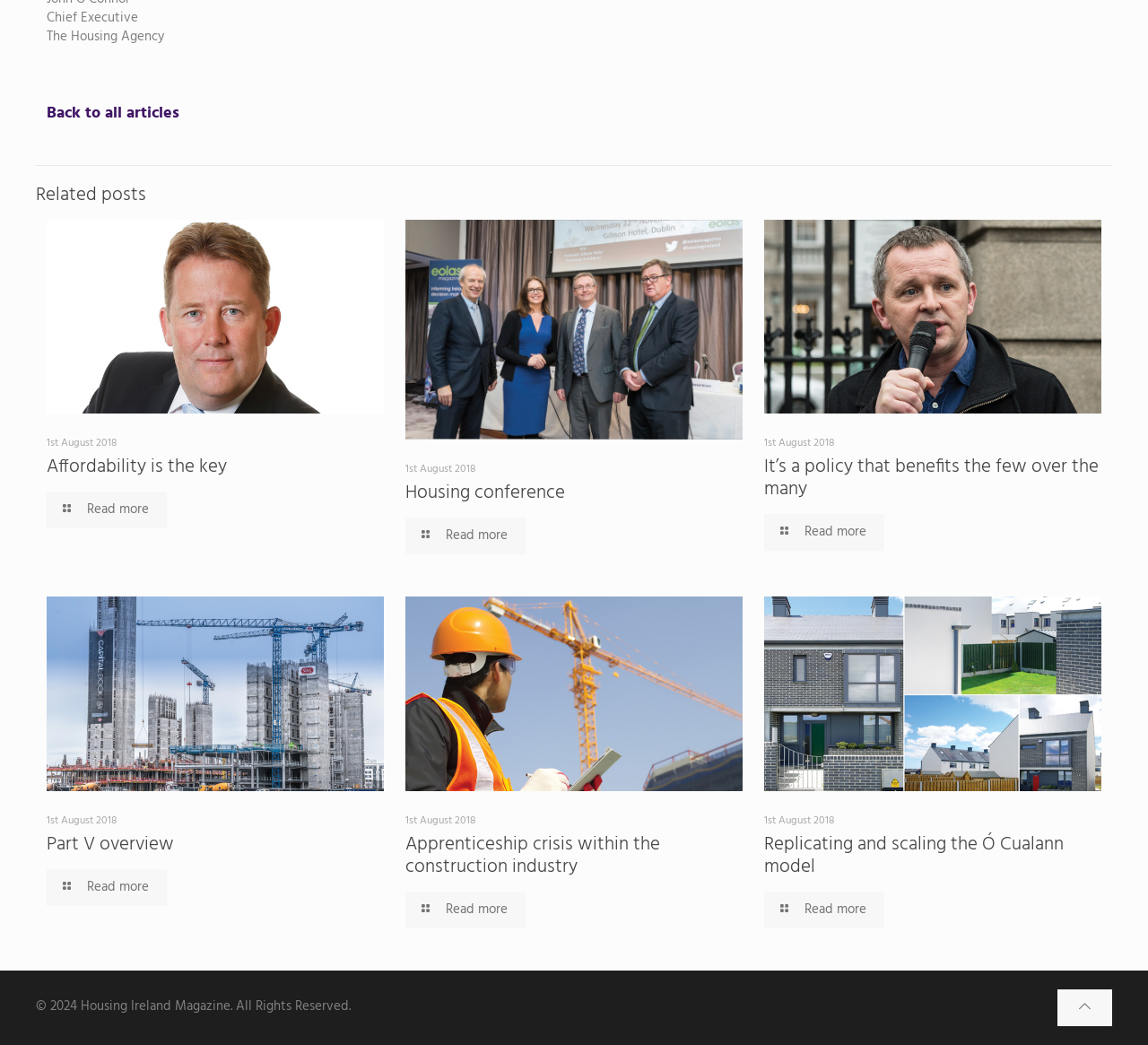Please identify the bounding box coordinates of the element I should click to complete this instruction: 'View Housing conference'. The coordinates should be given as four float numbers between 0 and 1, like this: [left, top, right, bottom].

[0.353, 0.458, 0.492, 0.486]